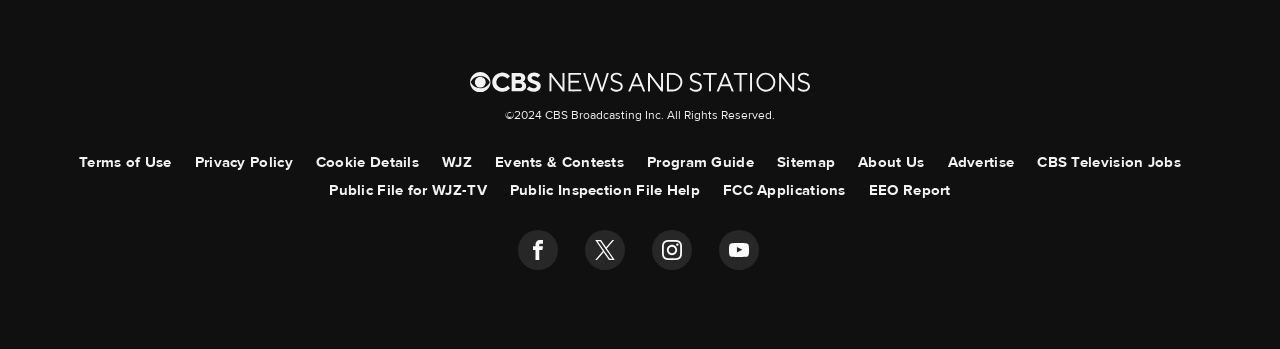What is the name of the TV station?
Based on the screenshot, respond with a single word or phrase.

WJZ